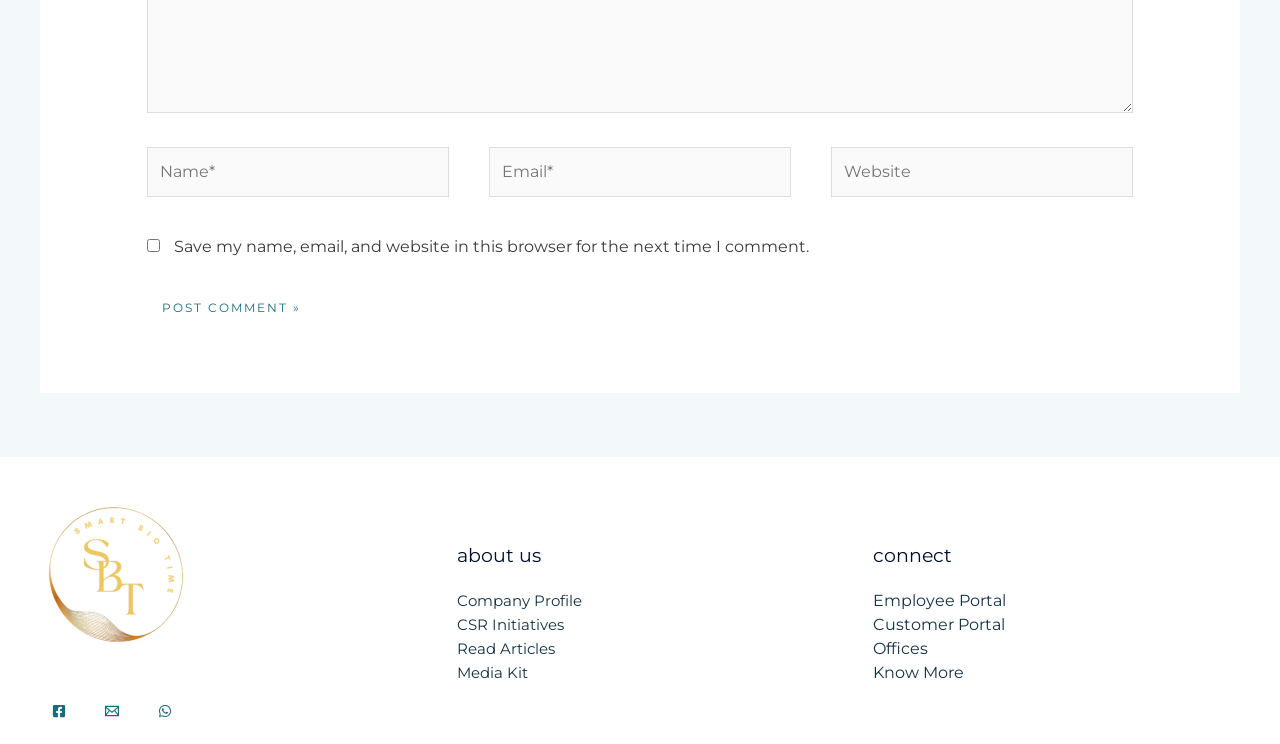Find the bounding box coordinates for the area that must be clicked to perform this action: "Enter your website".

[0.649, 0.197, 0.885, 0.264]